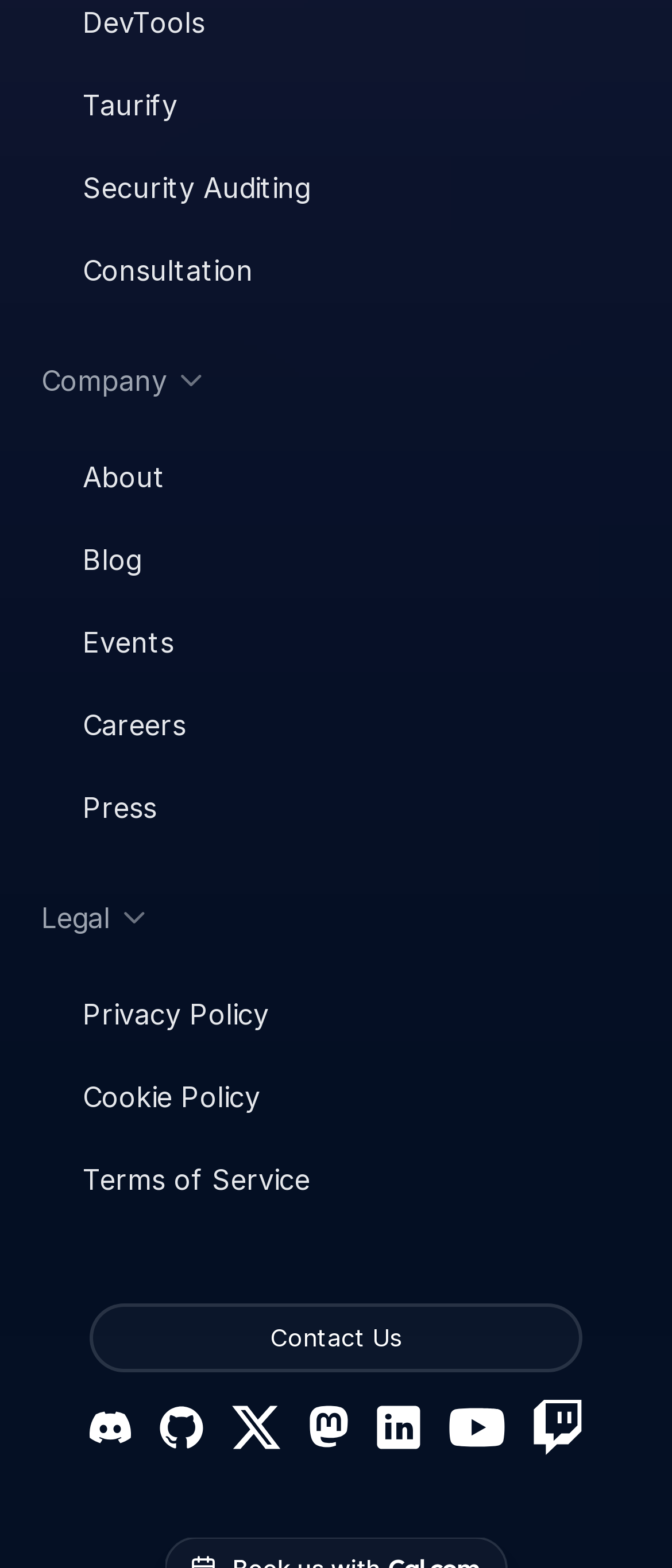Identify the bounding box coordinates necessary to click and complete the given instruction: "Visit the Blog page".

[0.123, 0.343, 0.21, 0.37]